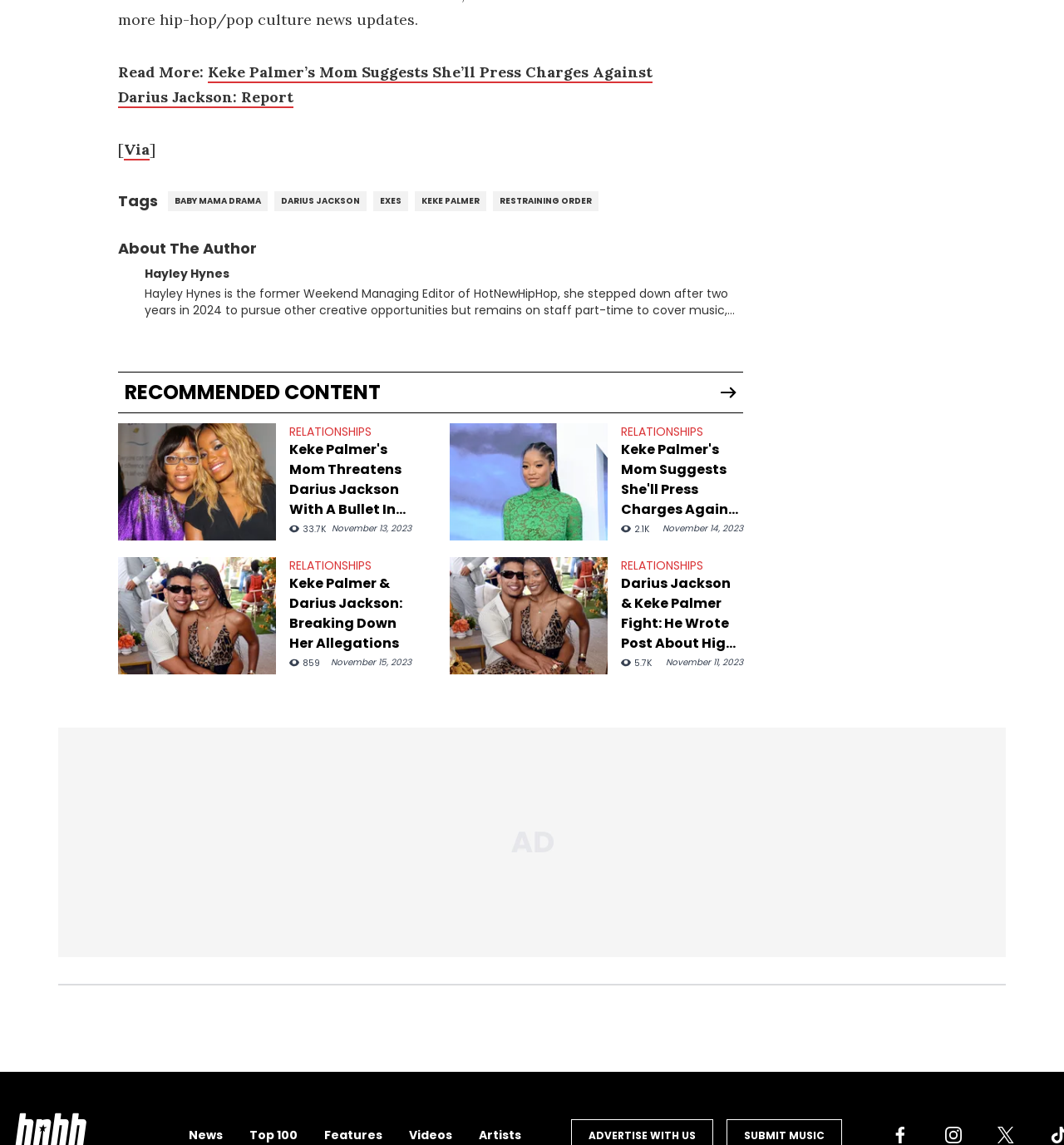Please identify the bounding box coordinates for the region that you need to click to follow this instruction: "Learn more about the author Hayley Hynes".

[0.136, 0.231, 0.216, 0.243]